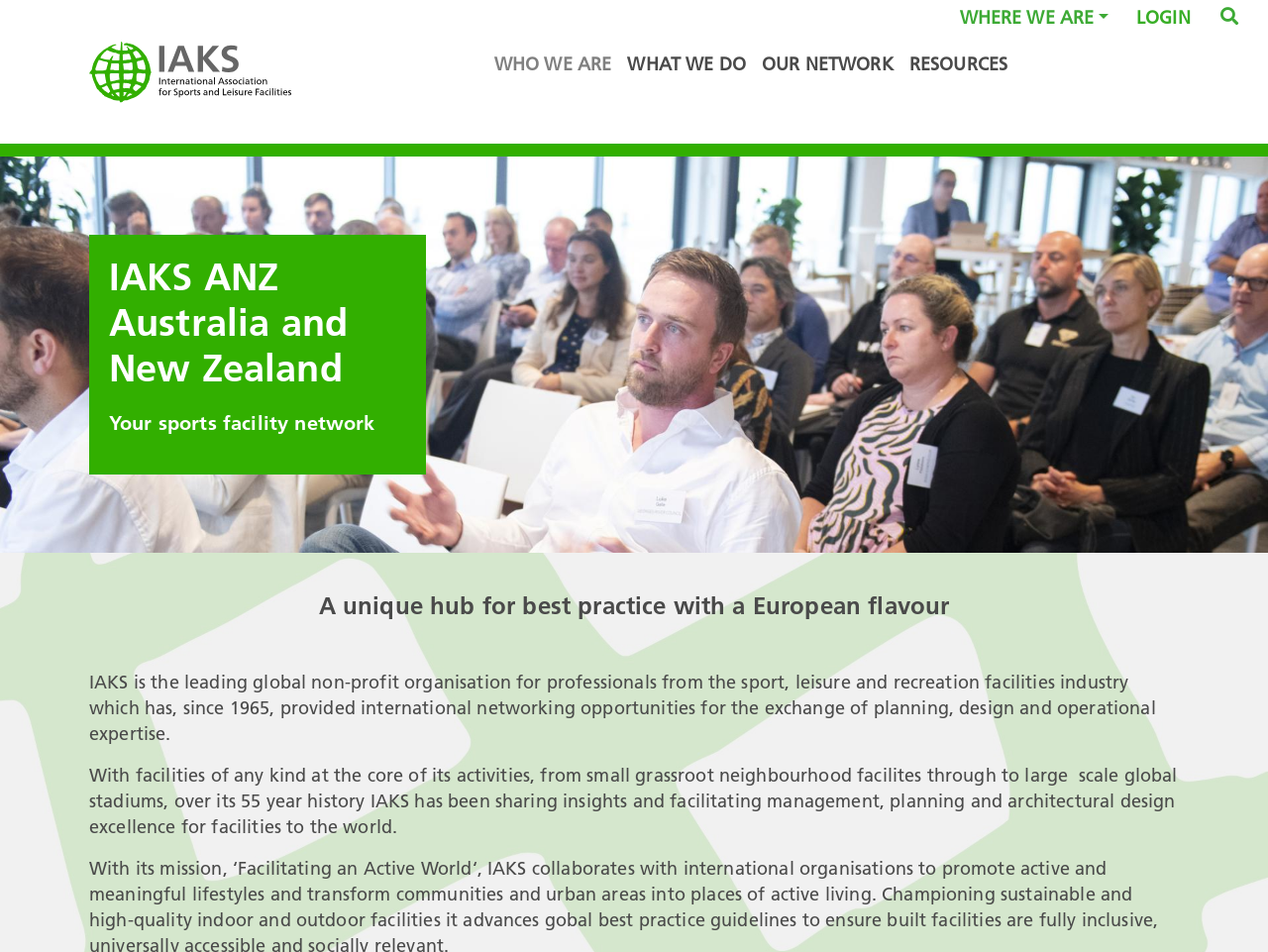What is the name of the organization?
Please provide a detailed and thorough answer to the question.

The name of the organization can be found in the heading 'IAKS ANZ Australia and New Zealand Your sports facility network' which is a prominent element on the webpage.